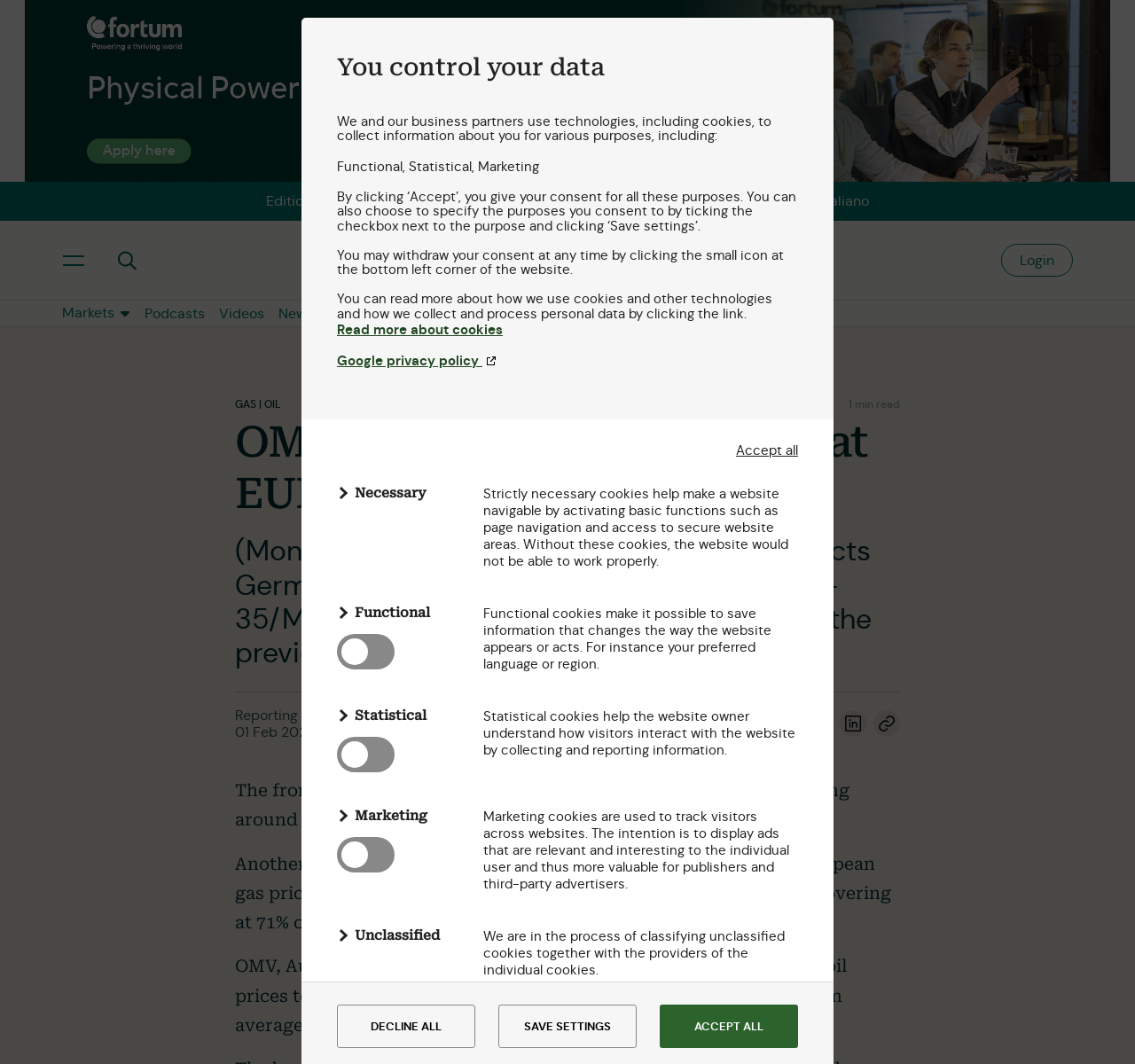Are there any multimedia content options on the webpage?
We need a detailed and exhaustive answer to the question. Please elaborate.

I noticed links to 'Podcasts' and 'Videos' on the webpage, which suggest that users can access multimedia content related to market news and information.